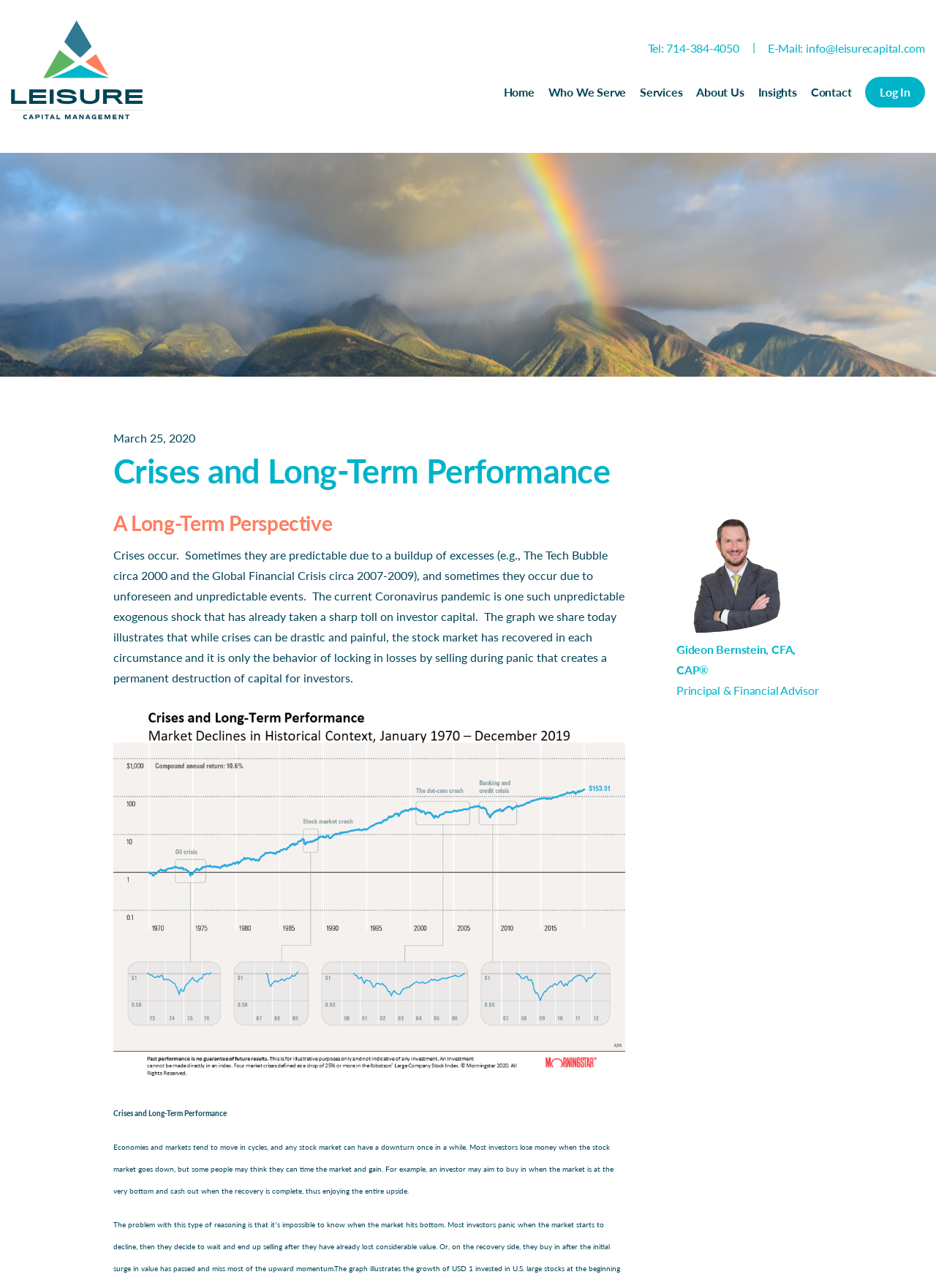Pinpoint the bounding box coordinates of the element that must be clicked to accomplish the following instruction: "Contact via email". The coordinates should be in the format of four float numbers between 0 and 1, i.e., [left, top, right, bottom].

[0.82, 0.032, 0.988, 0.043]